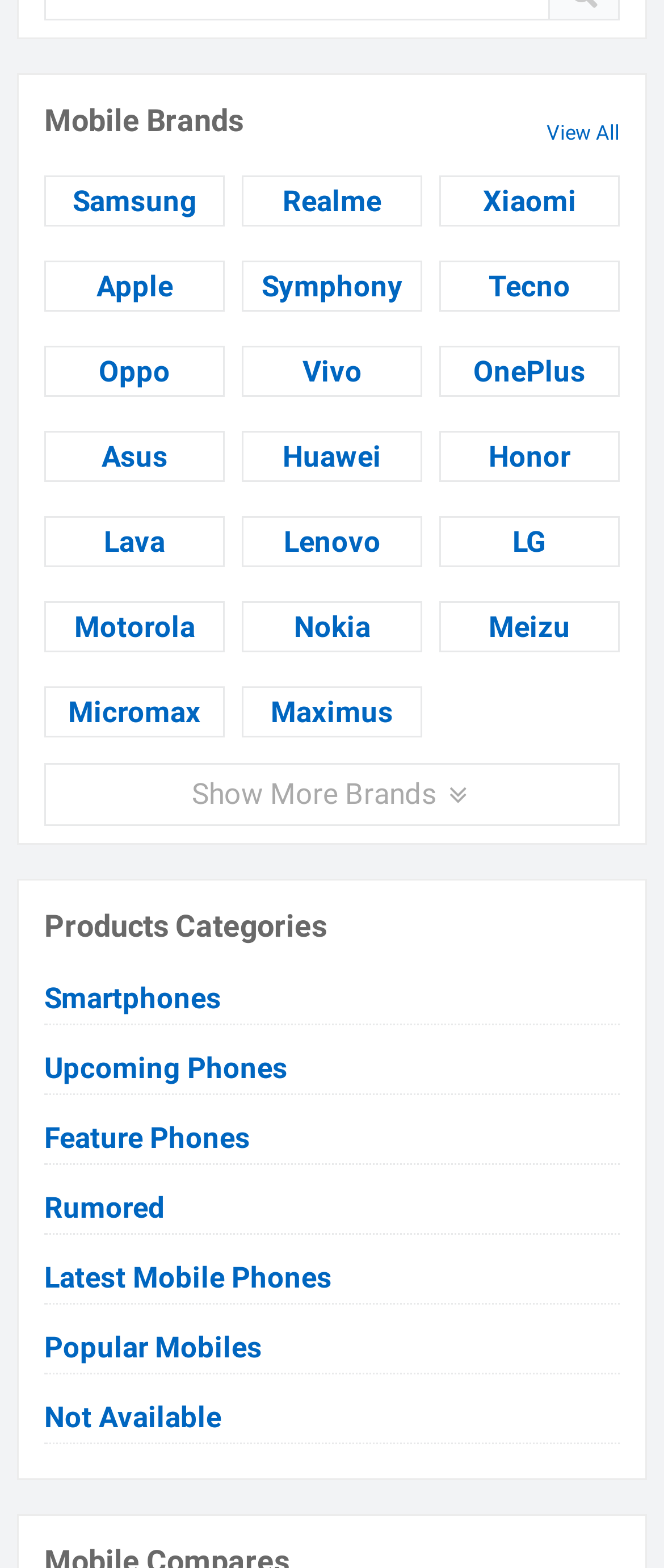What is the first mobile brand listed?
Offer a detailed and full explanation in response to the question.

The first mobile brand listed is Samsung, which is a link element located at the top-left of the webpage, with a bounding box of [0.067, 0.112, 0.338, 0.145].